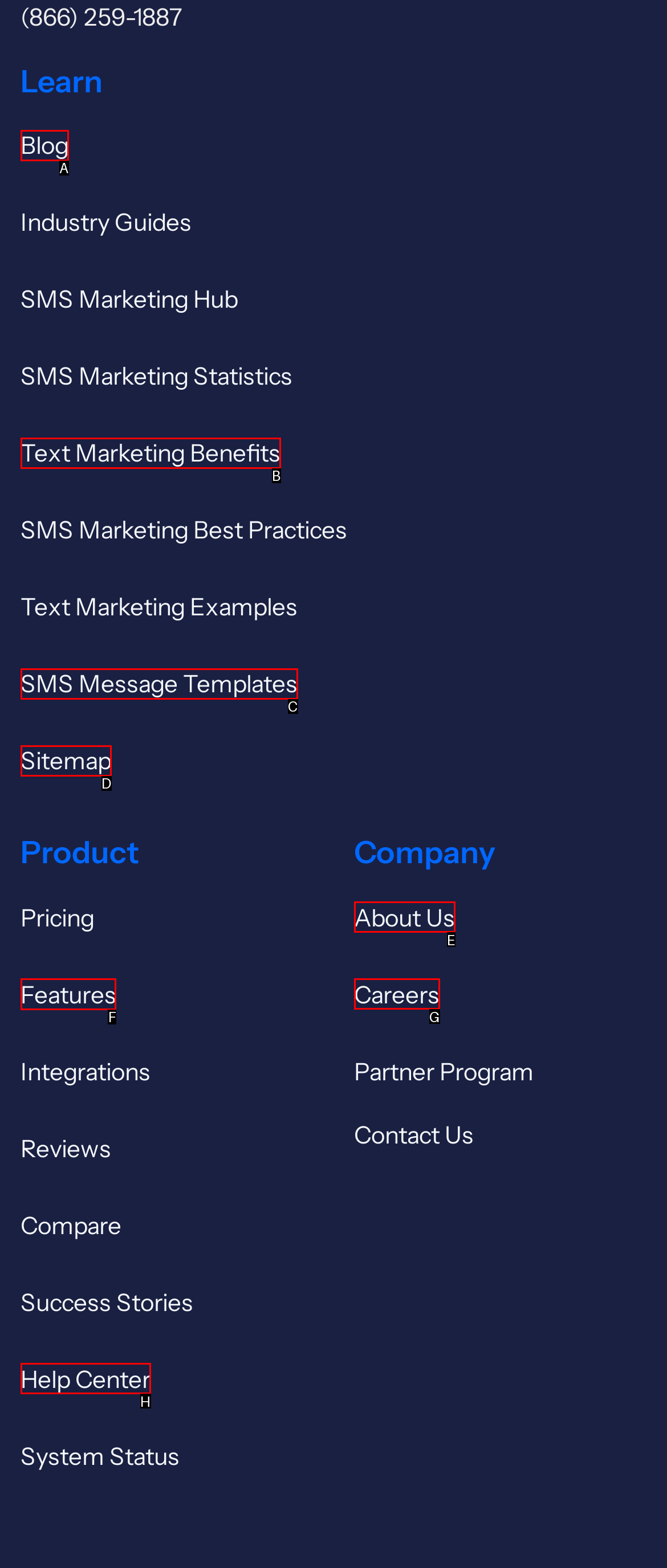Determine the HTML element to be clicked to complete the task: Learn more about 'Features'. Answer by giving the letter of the selected option.

F